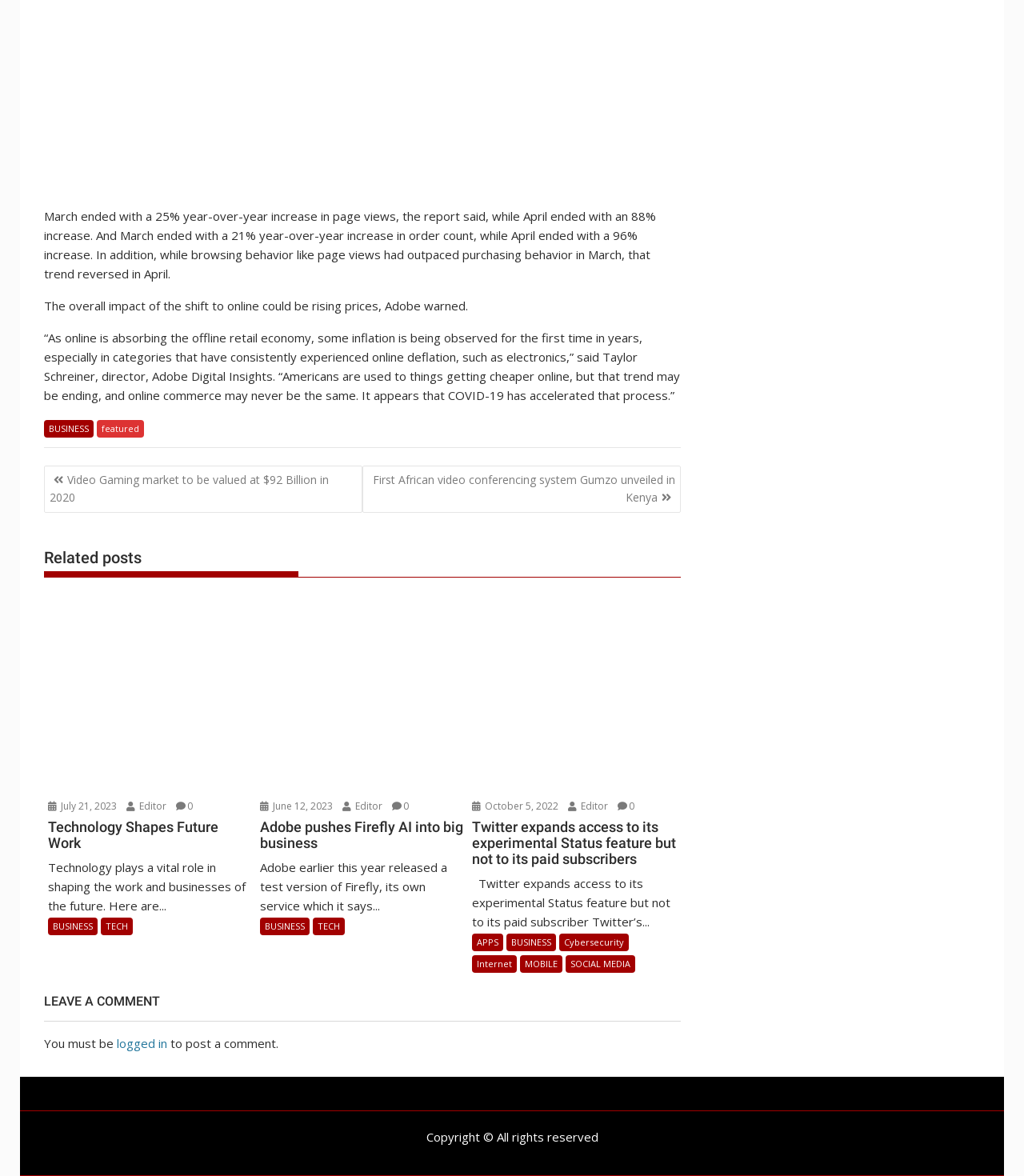What is the topic of the post 'Technology Shapes Future Work'?
Please elaborate on the answer to the question with detailed information.

The post 'Technology Shapes Future Work' discusses how technology plays a vital role in shaping the work and businesses of the future. This indicates that the topic of the post is the intersection of technology and business.